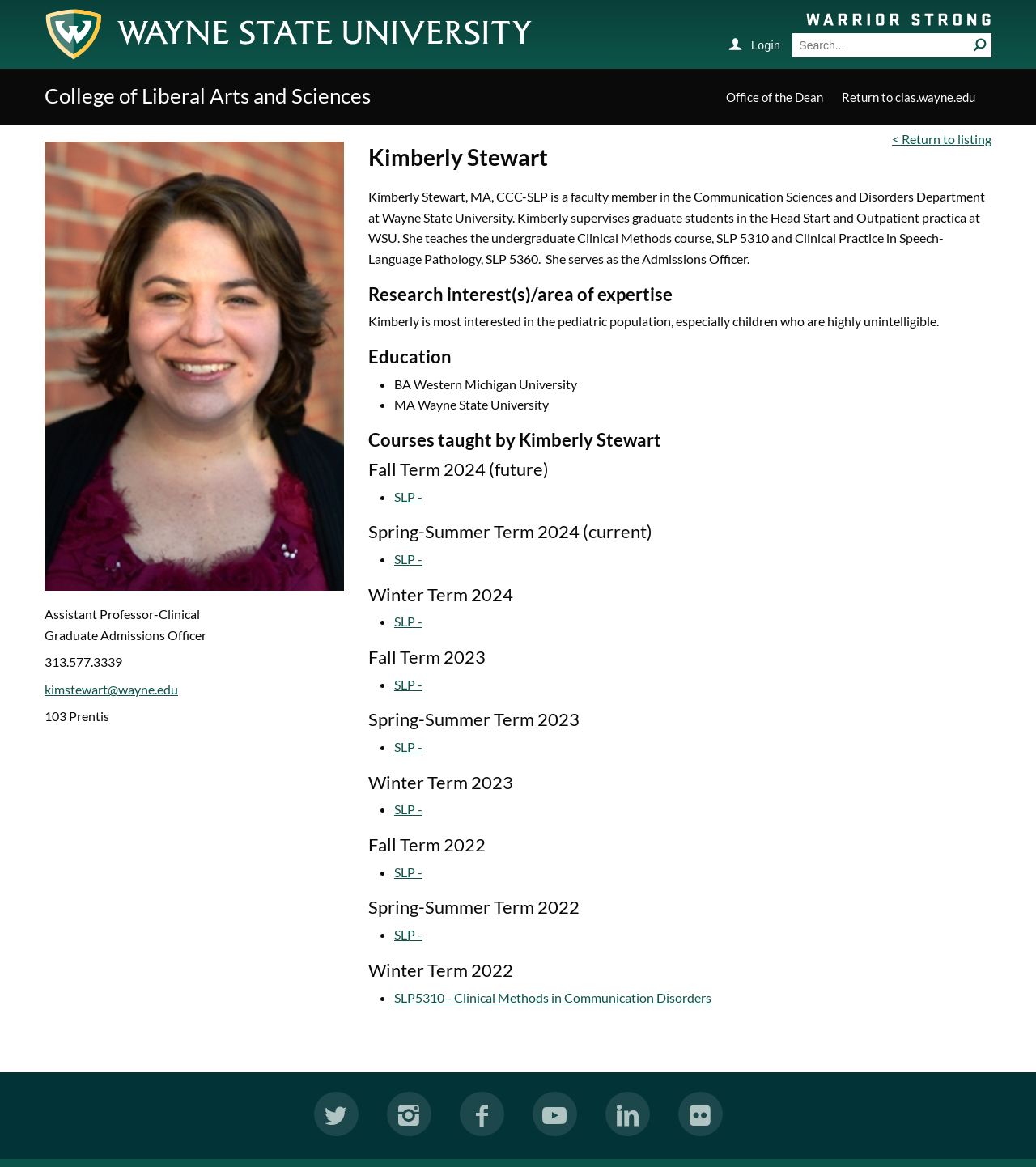Identify the bounding box coordinates for the UI element described as follows: "Return to clas.wayne.edu". Ensure the coordinates are four float numbers between 0 and 1, formatted as [left, top, right, bottom].

[0.812, 0.075, 0.957, 0.092]